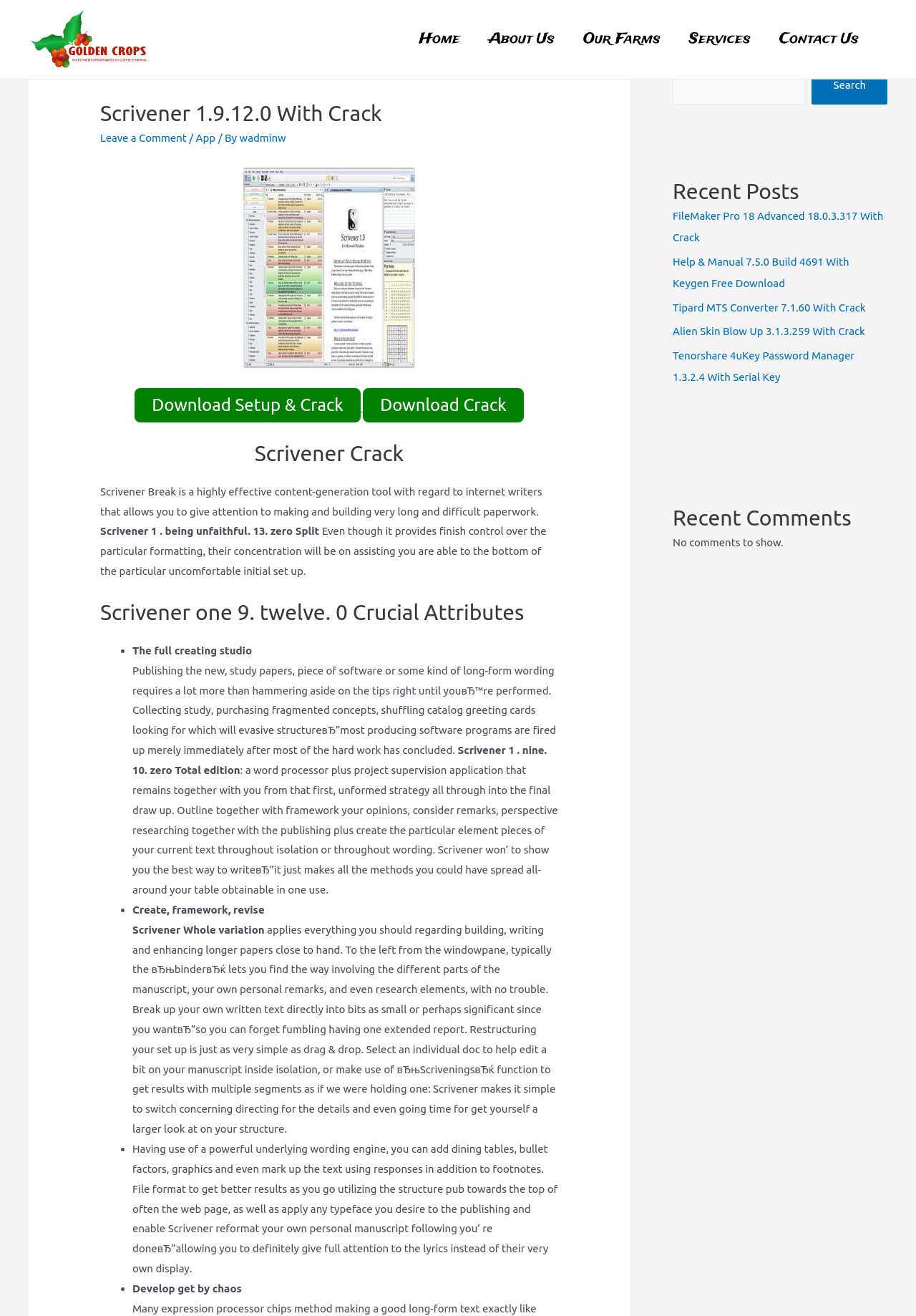Identify the bounding box coordinates of the clickable region necessary to fulfill the following instruction: "Click on the 'Download Setup & Crack' button". The bounding box coordinates should be four float numbers between 0 and 1, i.e., [left, top, right, bottom].

[0.147, 0.295, 0.393, 0.321]